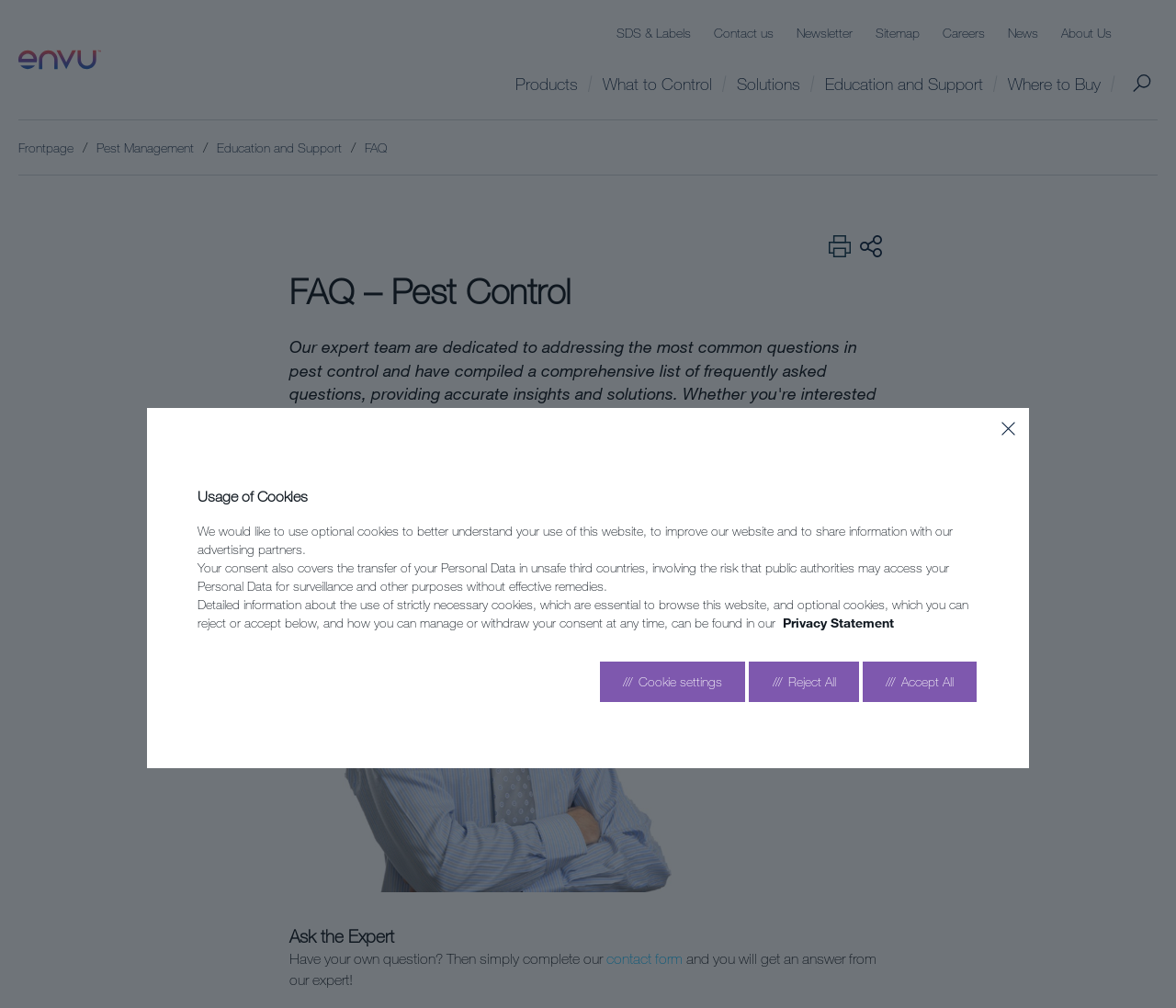Locate the UI element described by Where to Buy in the provided webpage screenshot. Return the bounding box coordinates in the format (top-left x, top-left y, bottom-right x, bottom-right y), ensuring all values are between 0 and 1.

[0.857, 0.073, 0.945, 0.093]